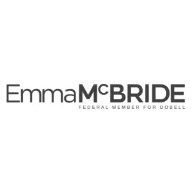Create a detailed narrative that captures the essence of the image.

The image prominently features the name "Emma McBride" in a bold, modern font, emphasizing her status as a prominent political figure. Below her name, the designation "Federal Member for Dobell" is displayed in smaller letters, clearly indicating her role within the Australian government. The overall aesthetic is clean and professional, reflecting her commitment to public service and engagement with the community. This image likely serves as a visible representation of her identity as a member of parliament, fostering recognition and connection with constituents.